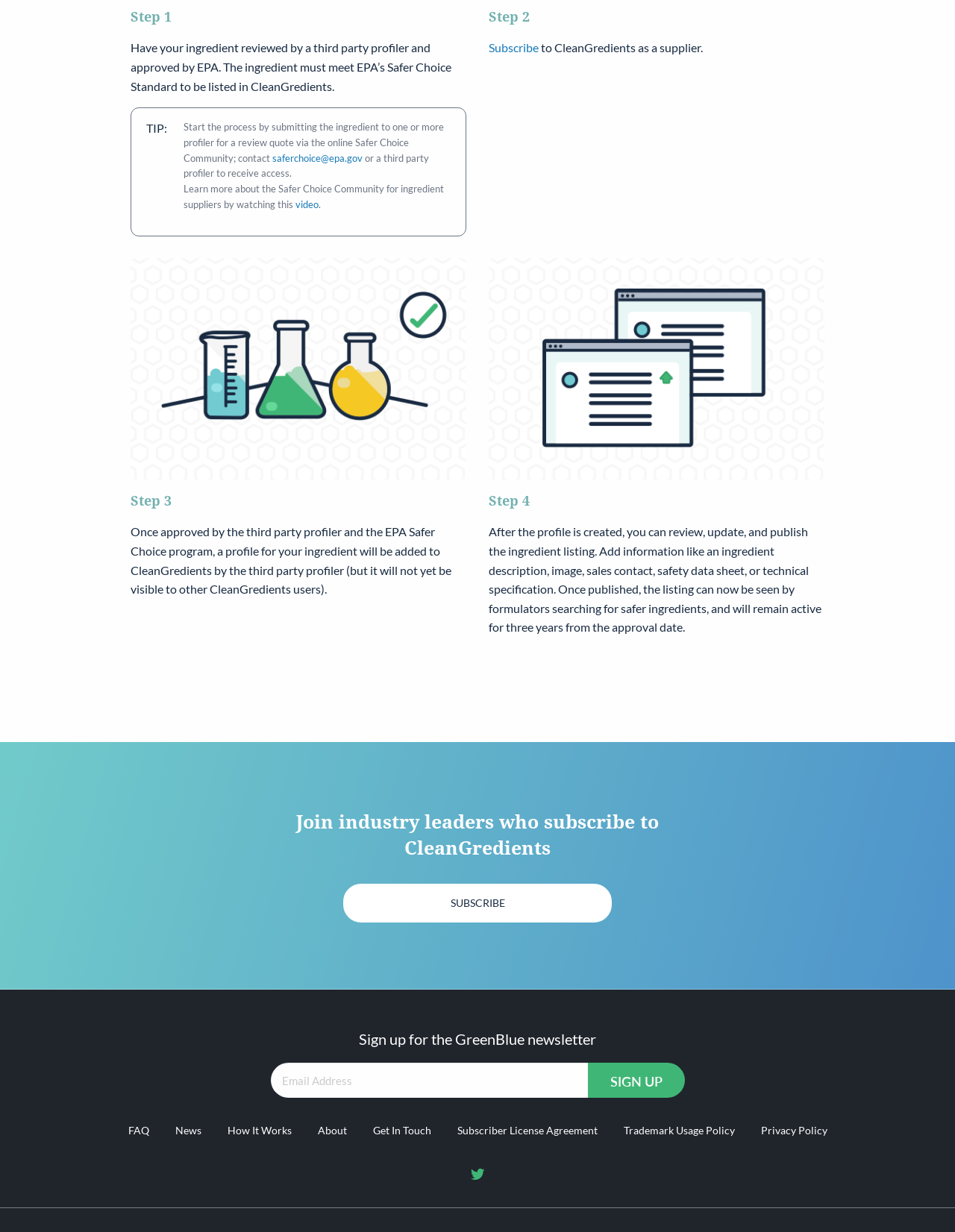Extract the bounding box coordinates for the UI element described by the text: "name="input_1" placeholder="Email Address"". The coordinates should be in the form of [left, top, right, bottom] with values between 0 and 1.

[0.283, 0.863, 0.615, 0.891]